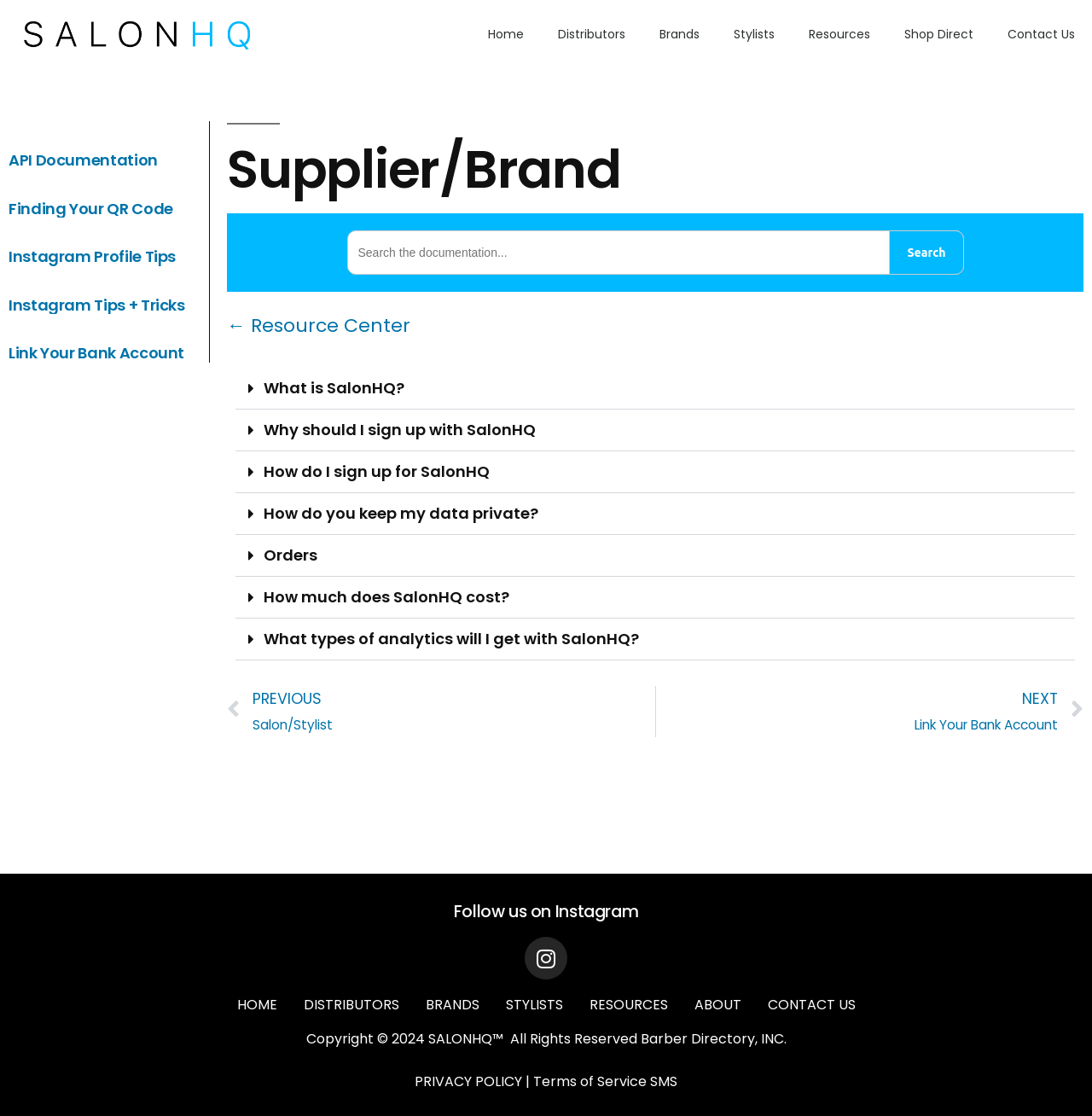Please determine the bounding box coordinates of the element's region to click for the following instruction: "Check archives".

None